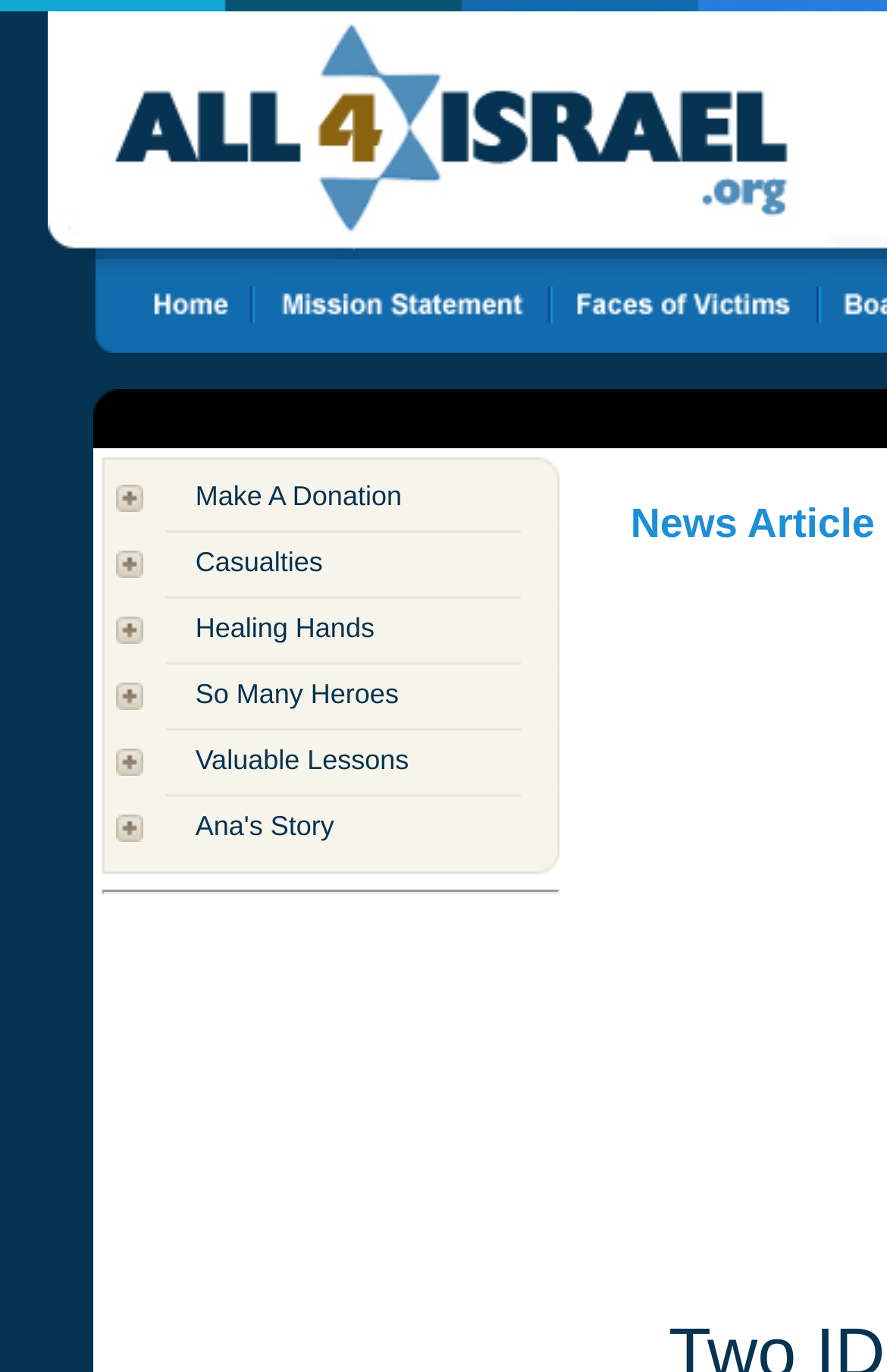What is the text of the first link?
Use the image to answer the question with a single word or phrase.

Make A Donation